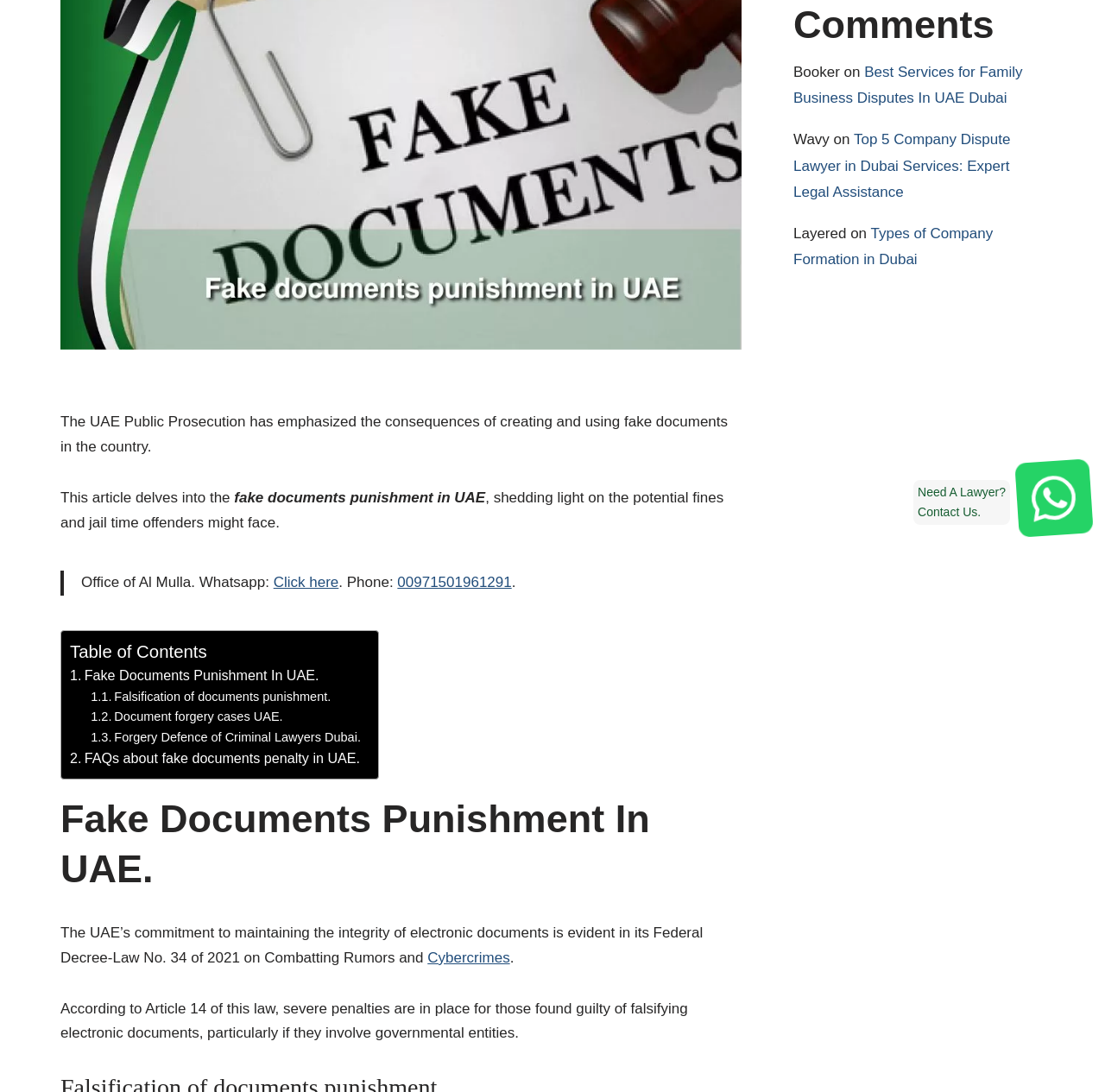Identify the bounding box of the HTML element described as: "Click here".

[0.247, 0.526, 0.306, 0.541]